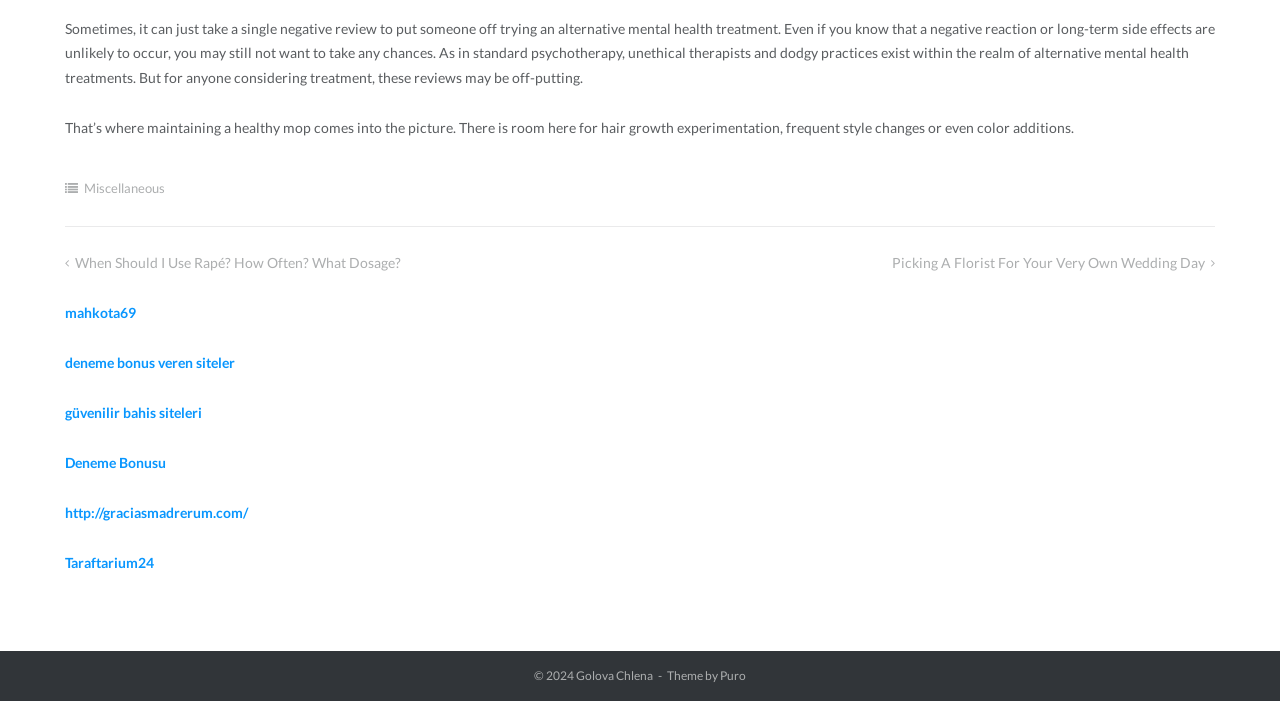Based on what you see in the screenshot, provide a thorough answer to this question: What is the copyright year of the website?

The footer section has a text '© 2024' which indicates that the copyright year of the website is 2024.